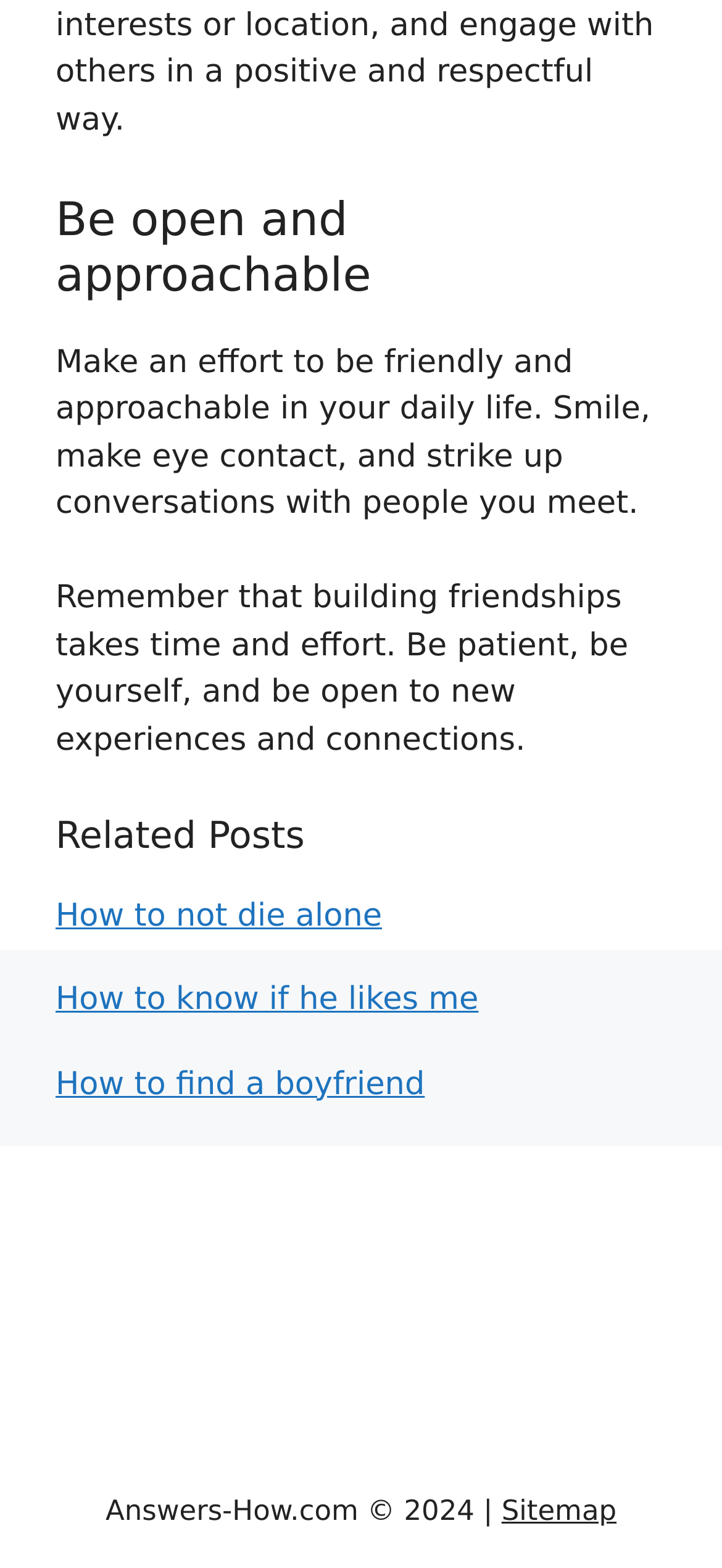What is the topic of the main heading?
Could you give a comprehensive explanation in response to this question?

The main heading is located at the top of the webpage, and its text is 'Be open and approachable', which suggests that the topic of the webpage is about being friendly and approachable.